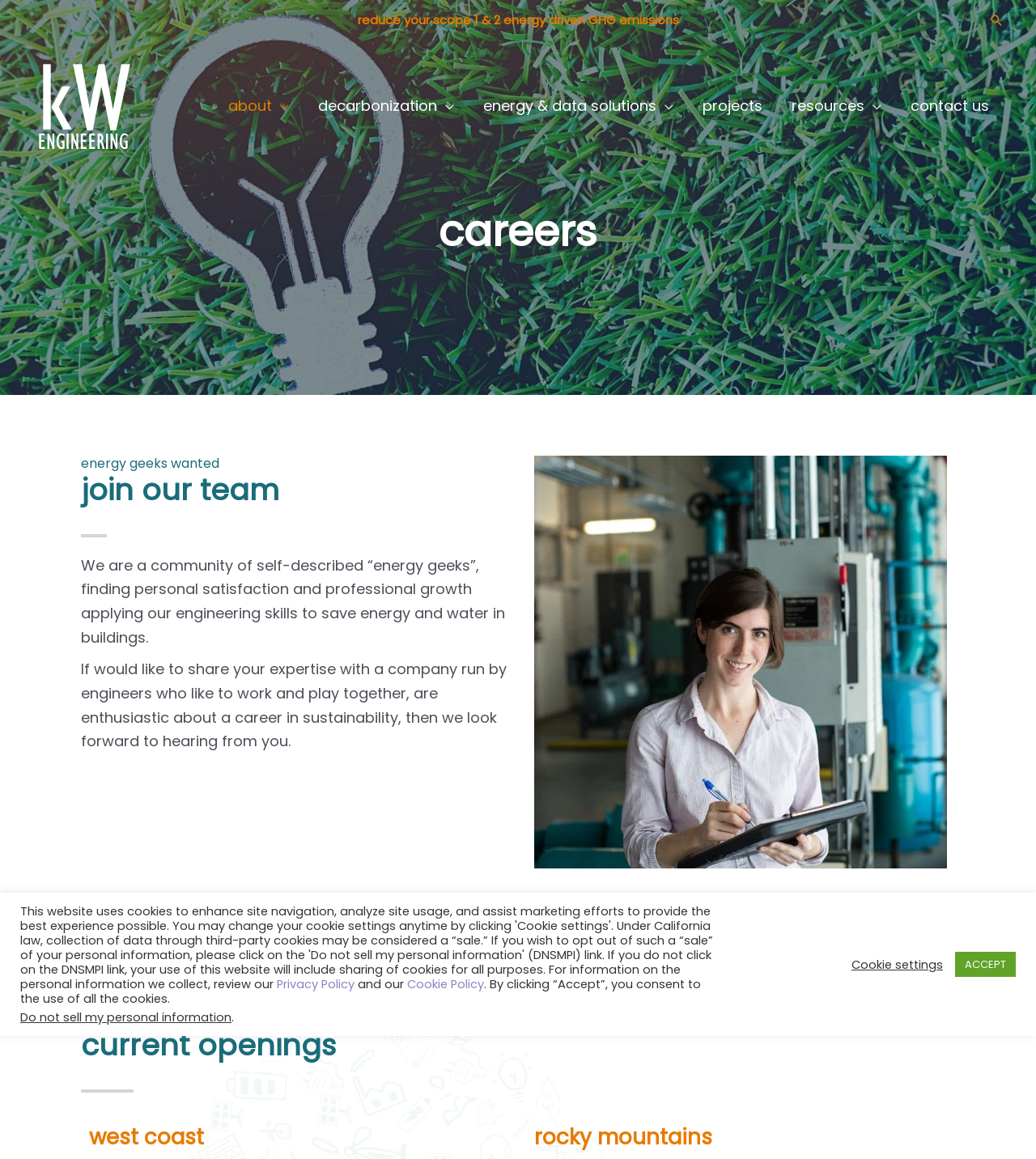Bounding box coordinates are specified in the format (top-left x, top-left y, bottom-right x, bottom-right y). All values are floating point numbers bounded between 0 and 1. Please provide the bounding box coordinate of the region this sentence describes: projects

[0.664, 0.067, 0.75, 0.116]